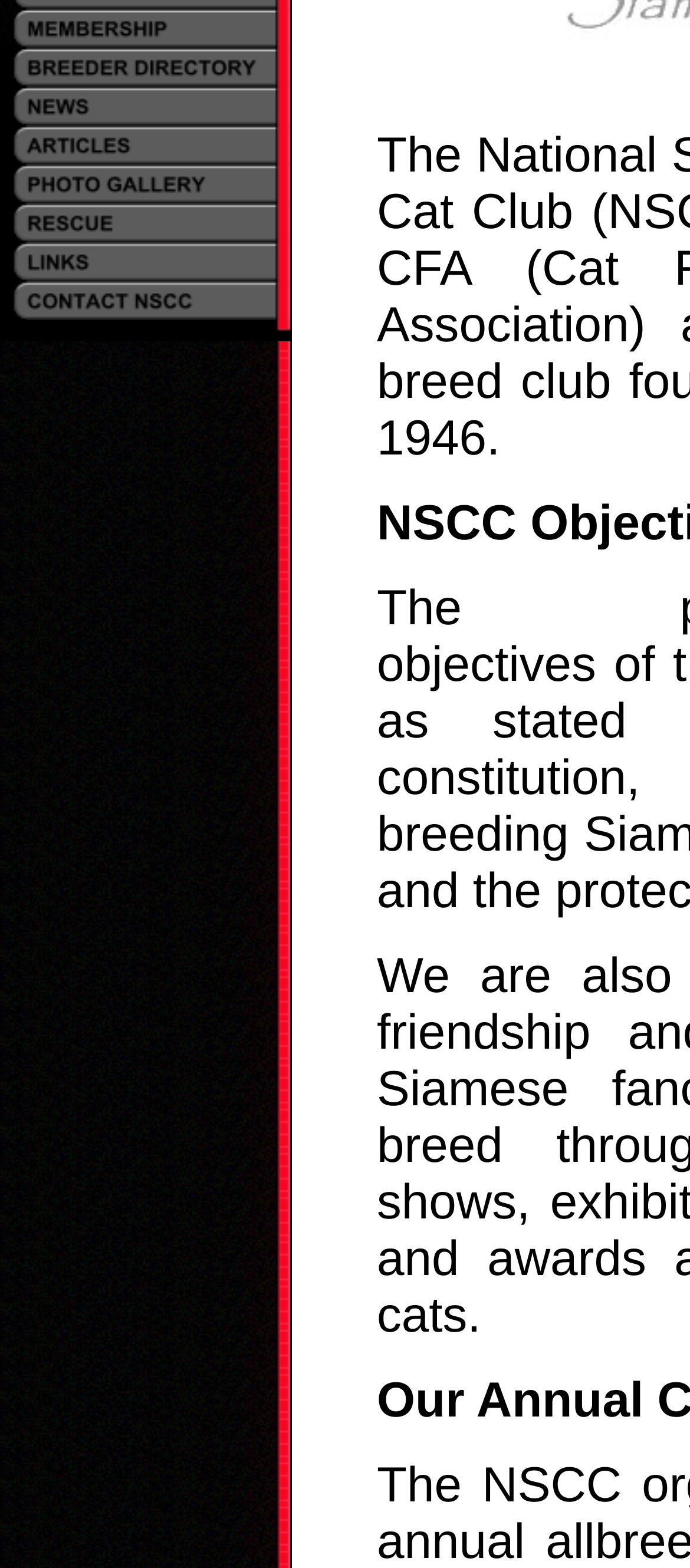From the screenshot, find the bounding box of the UI element matching this description: "alt="BREEDER DIRECTORY"". Supply the bounding box coordinates in the form [left, top, right, bottom], each a float between 0 and 1.

[0.018, 0.041, 0.423, 0.06]